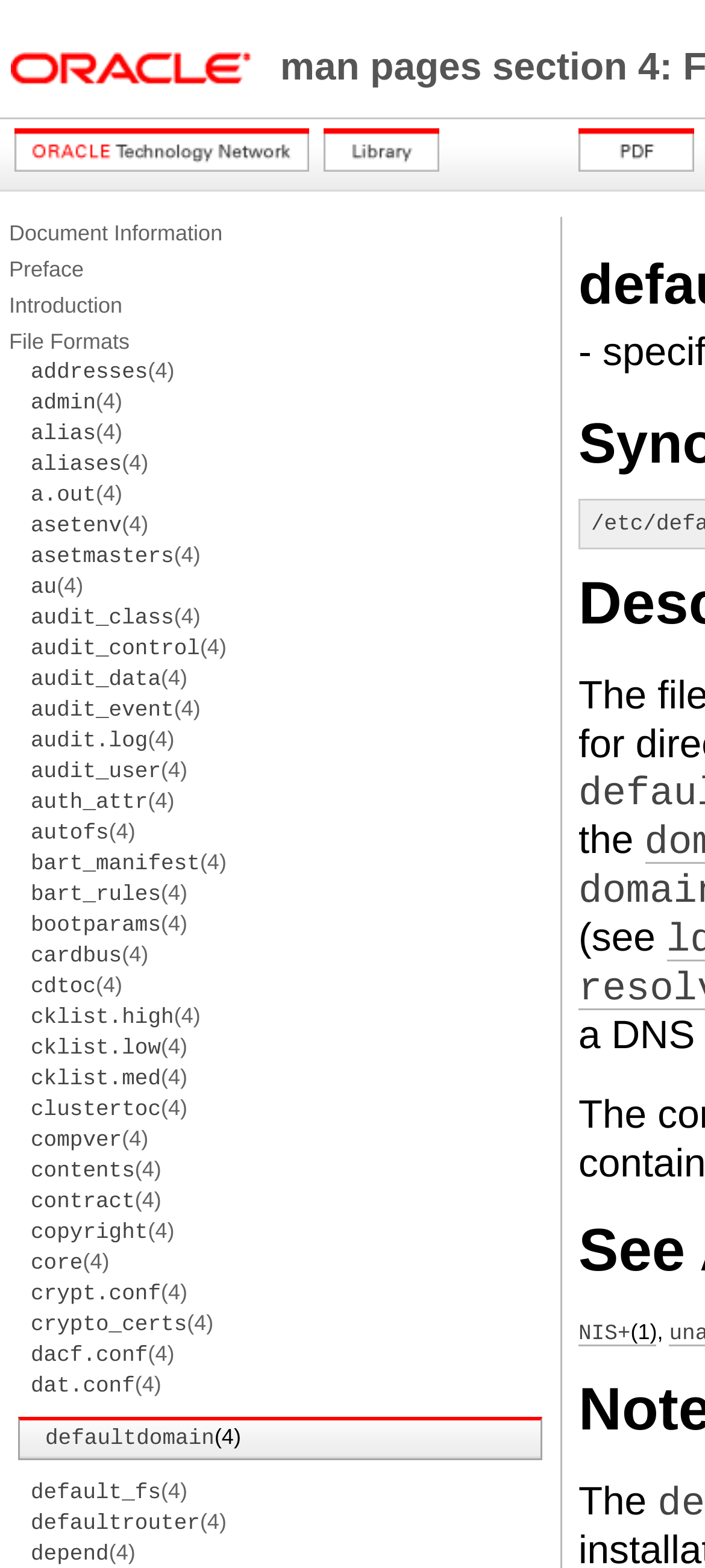Elaborate on the different components and information displayed on the webpage.

This webpage appears to be a documentation page for various file formats, with a focus on Unix-like systems. At the top, there is a row of links to related resources, including "Oracle Technology Network", "Library", and "PDF". Below this row, there is a table of contents with links to different sections, including "Document Information", "Preface", "Introduction", and "File Formats".

The main content of the page is a list of links to individual file format documentation, with names such as "addresses(4)", "admin(4)", "alias(4)", and so on. These links are arranged in a single column, with each link taking up a single line. There are over 40 links in total, with no apparent grouping or categorization.

At the bottom of the page, there is a link to "NIS+(1)" and a static text element with a comma. Below this, there is another static text element with the word "The".